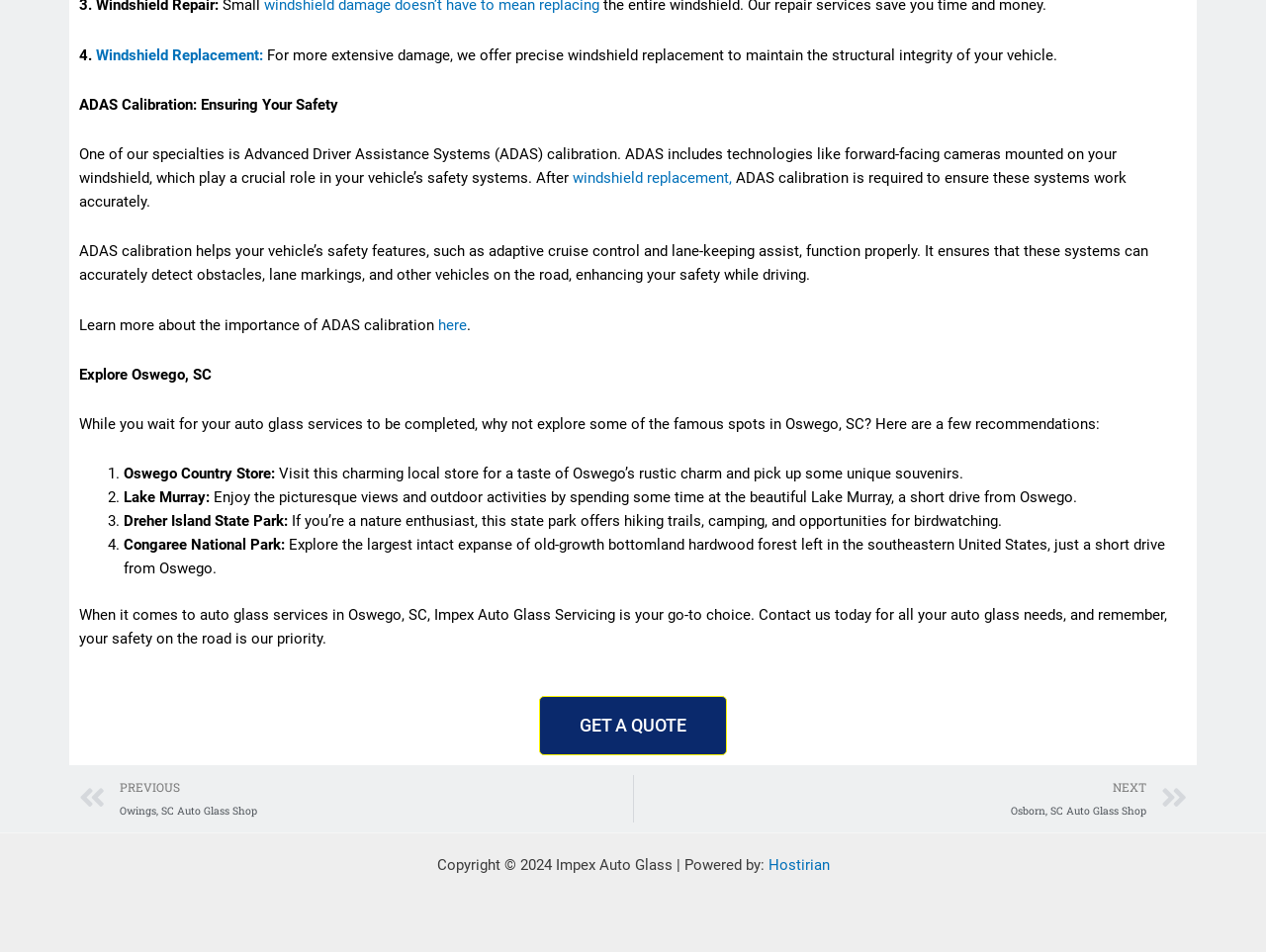Give the bounding box coordinates for the element described as: "windshield replacement,".

[0.452, 0.178, 0.578, 0.196]